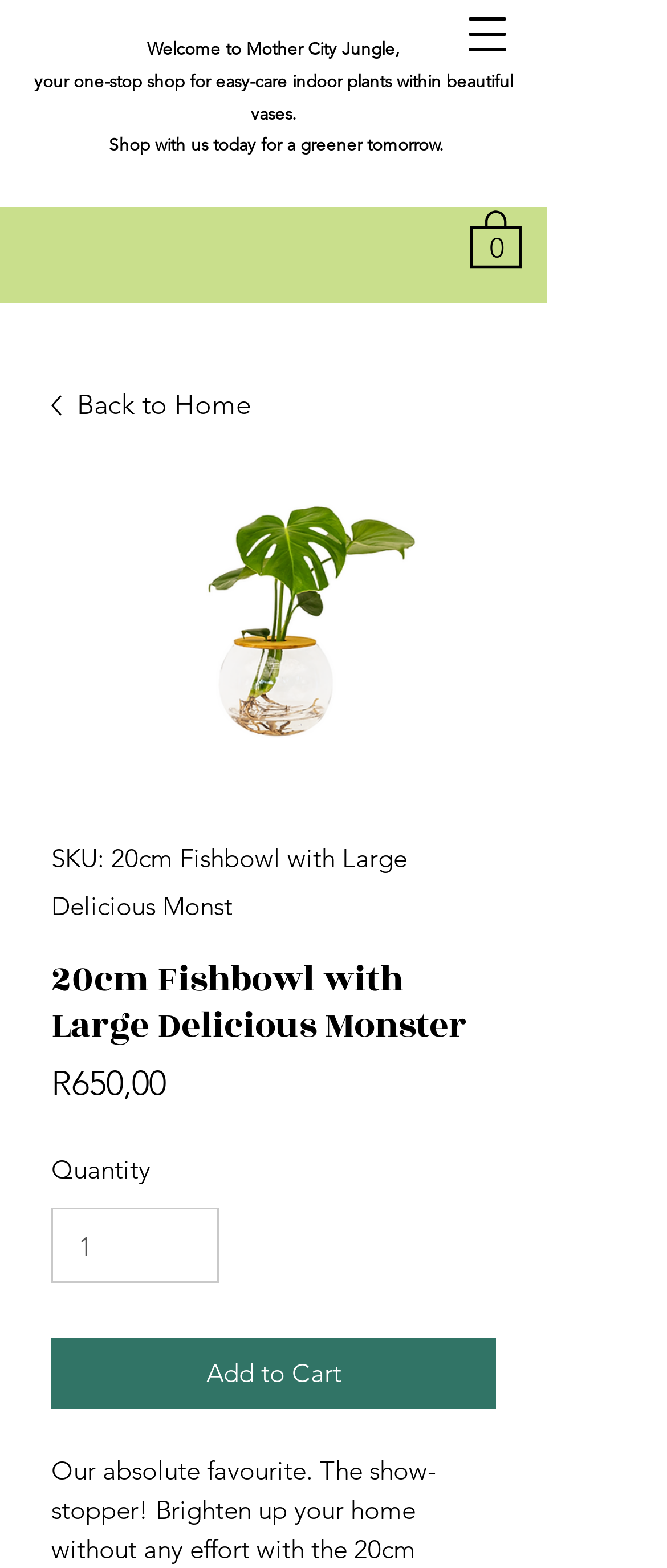Identify and provide the title of the webpage.

20cm Fishbowl with Large Delicious Monster